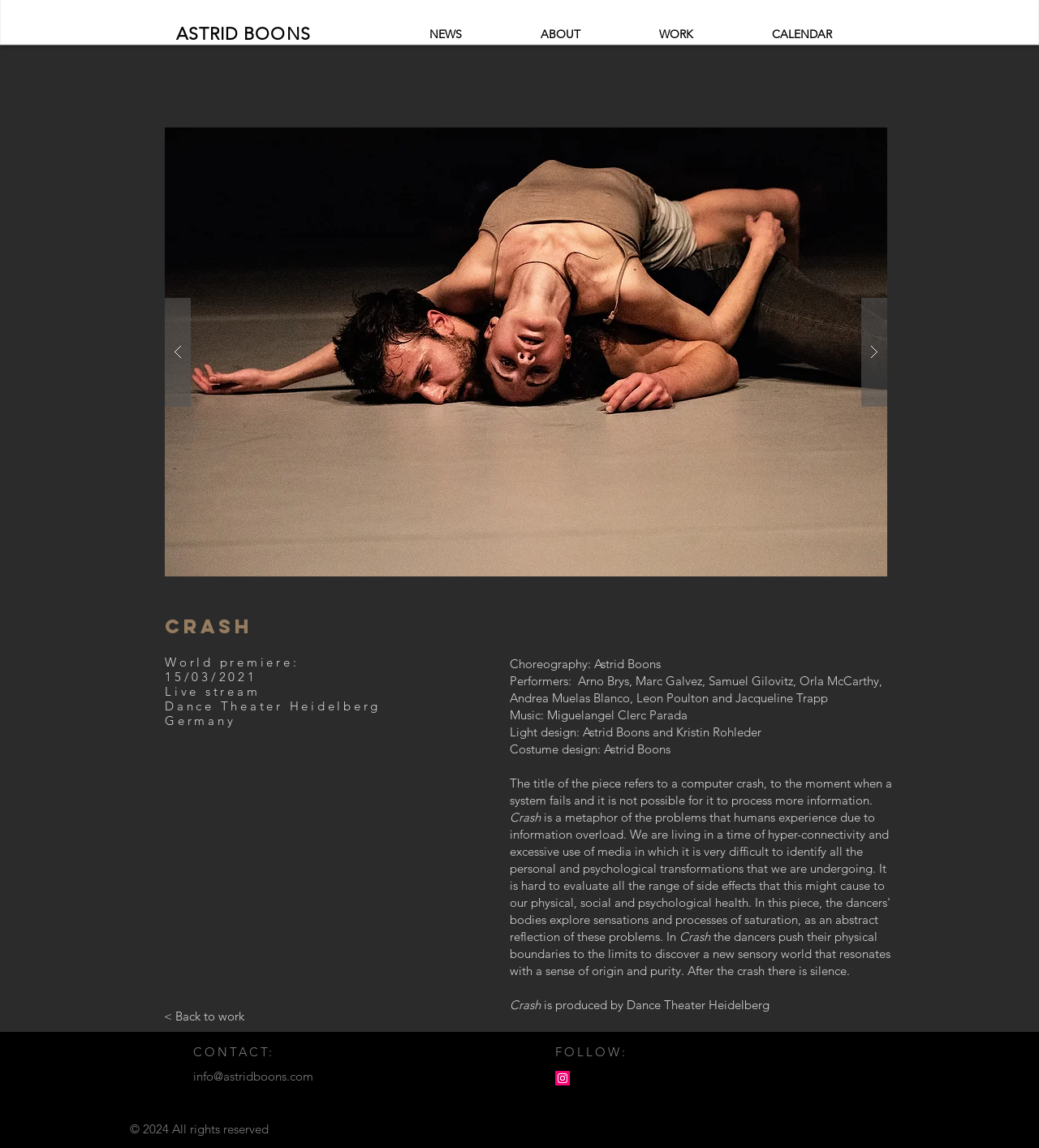Please give a succinct answer to the question in one word or phrase:
What is the email address for contact?

info@astridboons.com